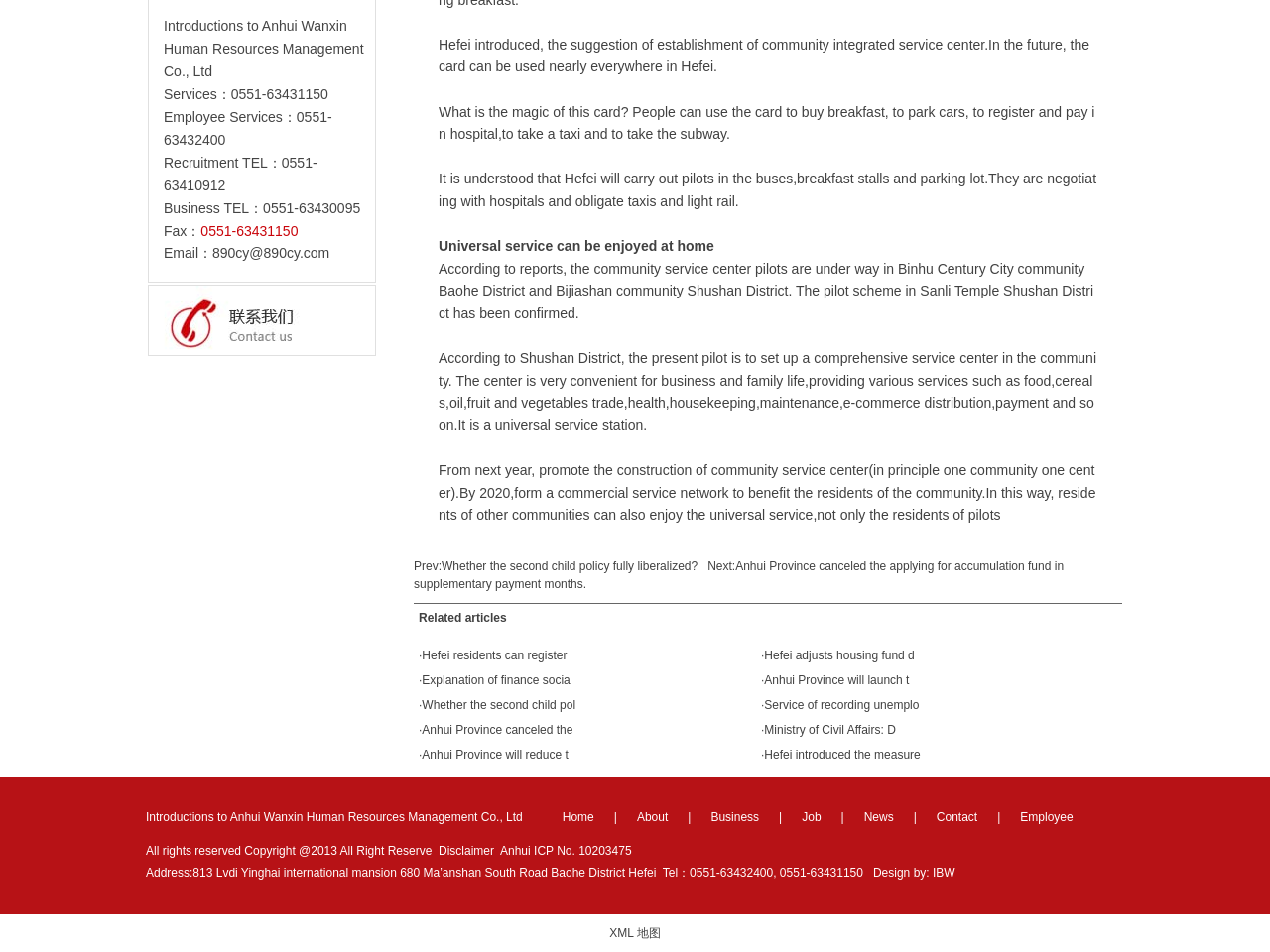Given the description Whether the second child pol, predict the bounding box coordinates of the UI element. Ensure the coordinates are in the format (top-left x, top-left y, bottom-right x, bottom-right y) and all values are between 0 and 1.

[0.332, 0.733, 0.453, 0.748]